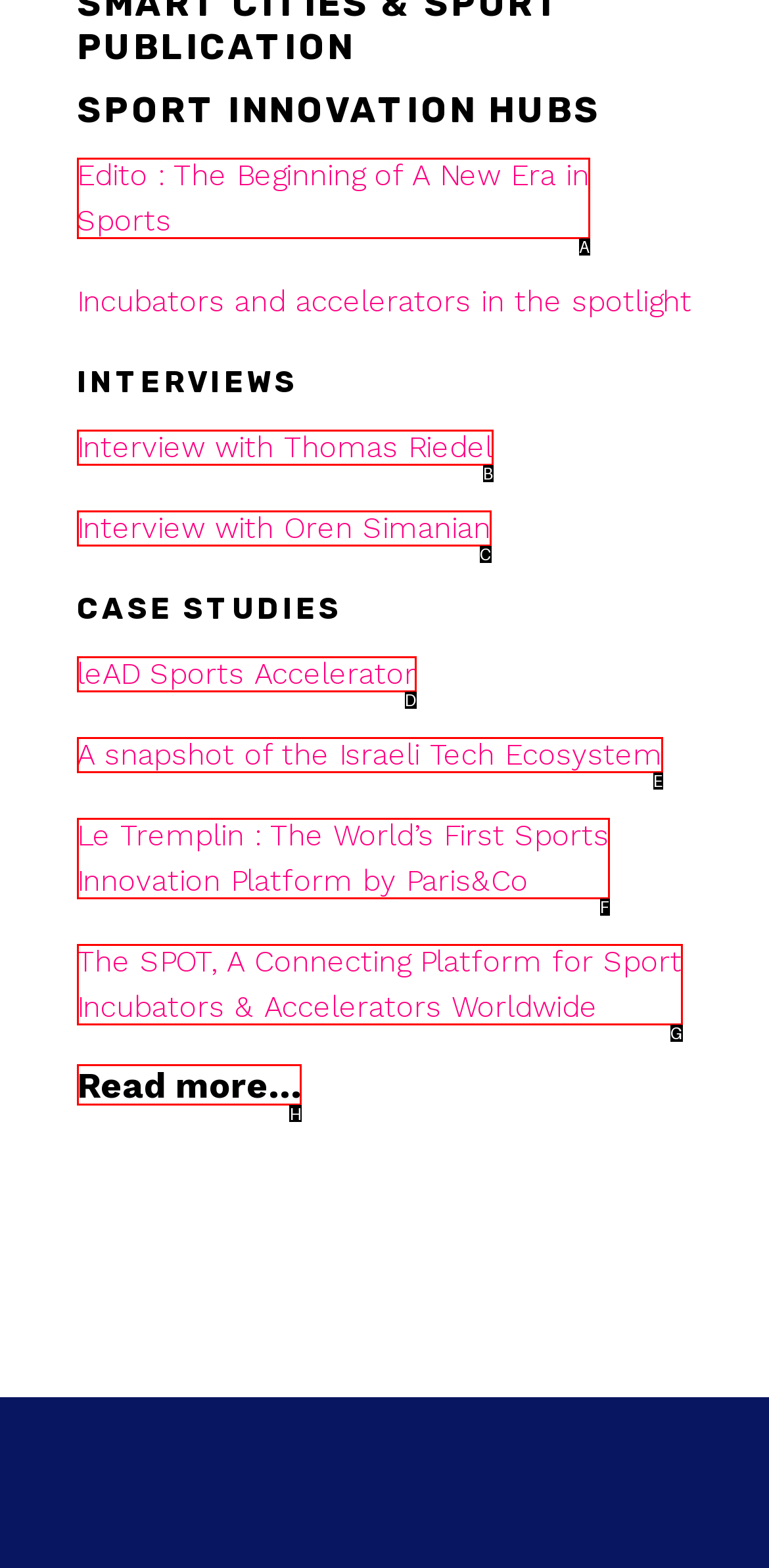Which option should be clicked to execute the task: Read more case studies?
Reply with the letter of the chosen option.

H